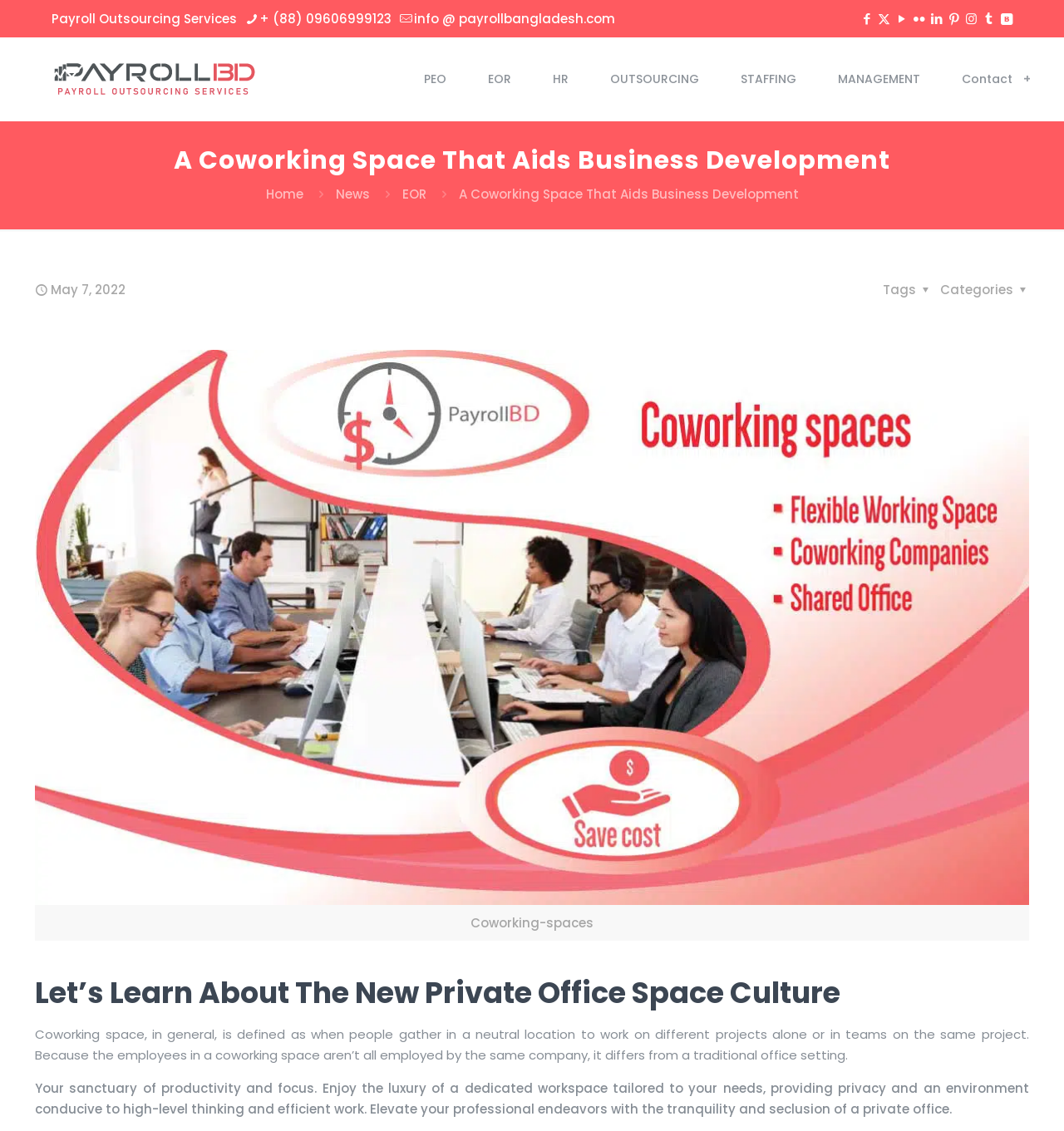Find the primary header on the webpage and provide its text.

A Coworking Space That Aids Business Development